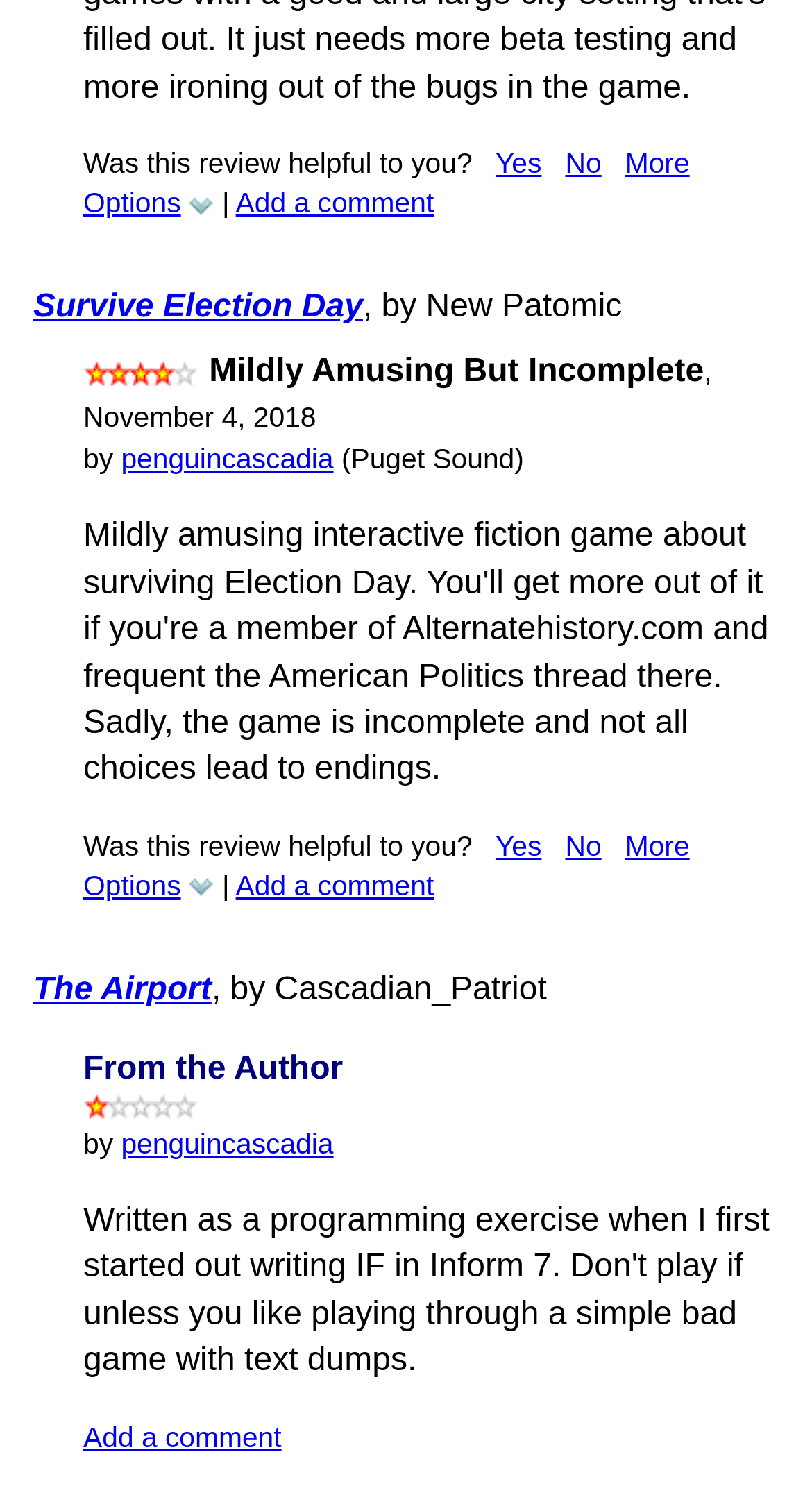Please provide the bounding box coordinates for the UI element as described: "Upcoming Events". The coordinates must be four floats between 0 and 1, represented as [left, top, right, bottom].

None